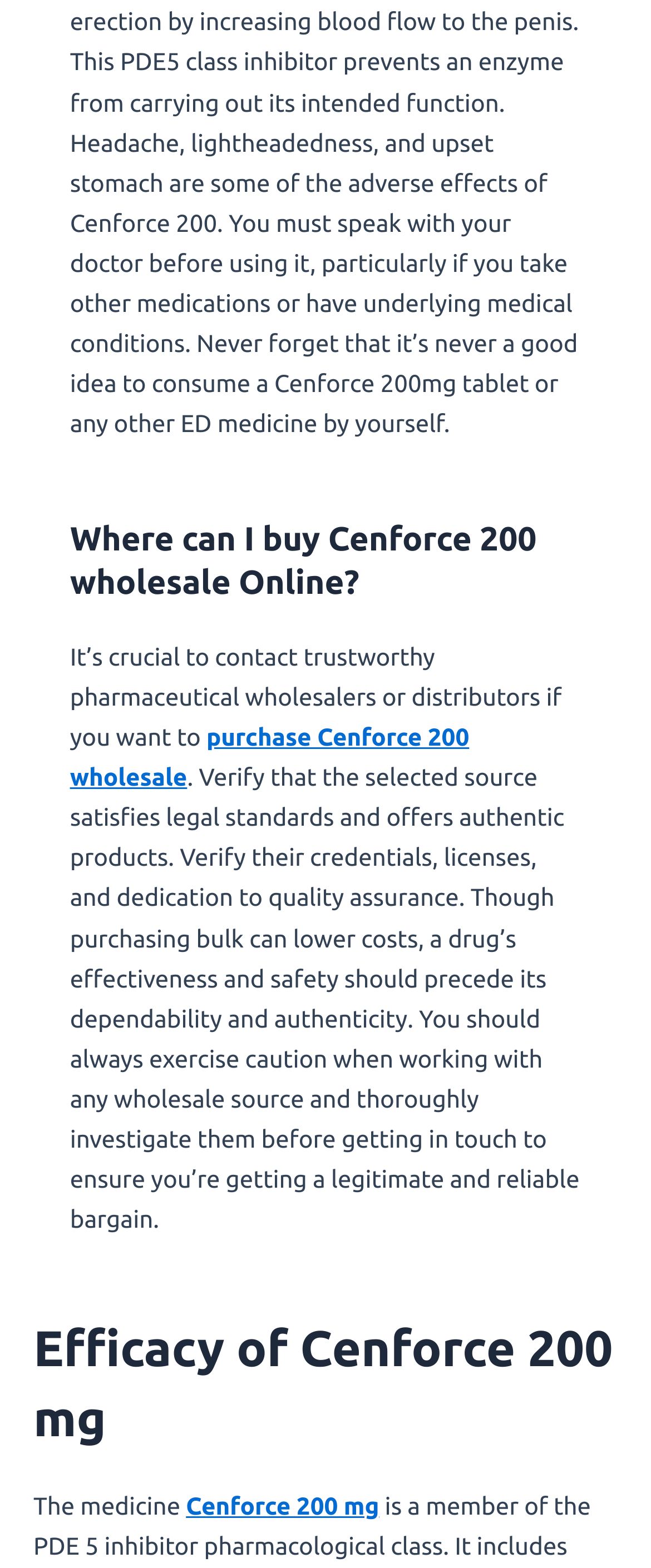What should precede cost when purchasing bulk?
Answer the question with a single word or phrase, referring to the image.

Effectiveness and safety